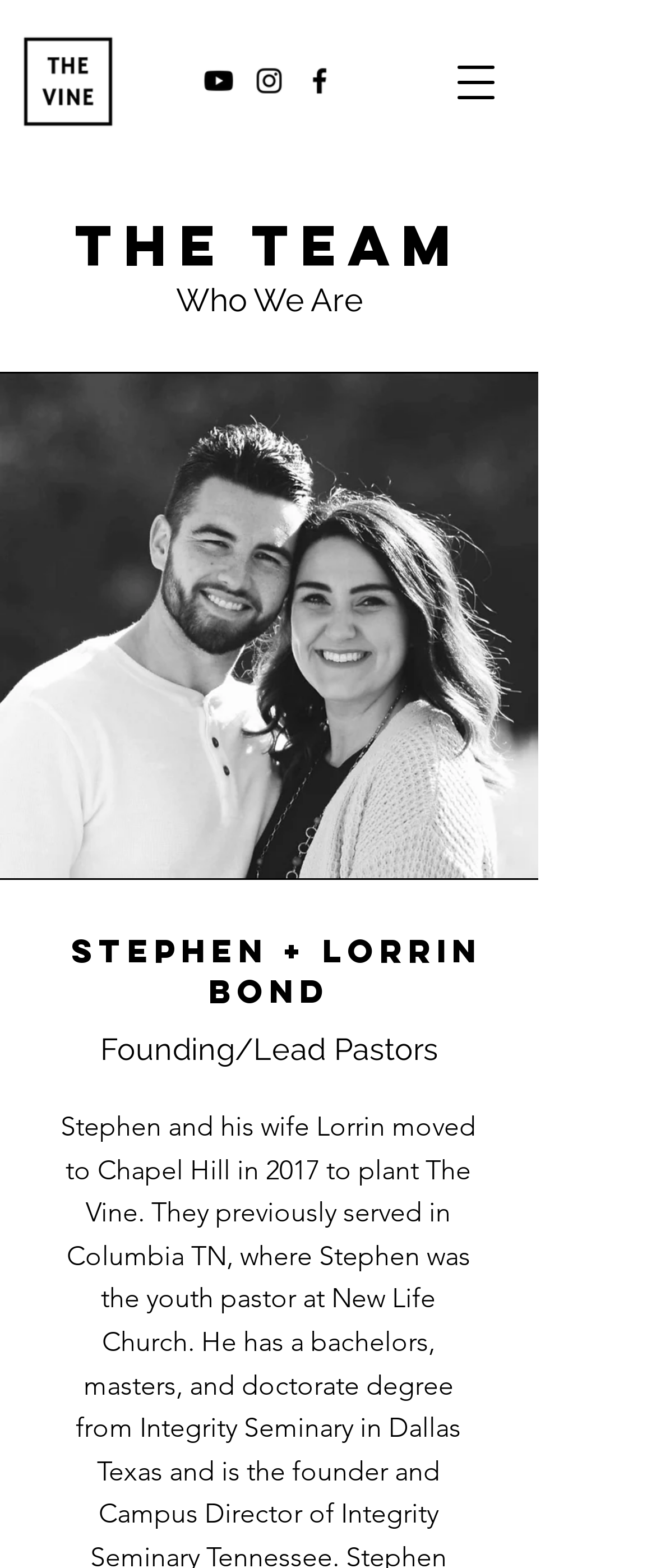What are the roles of Stephen and Lorrin Bond?
Answer the question in as much detail as possible.

The roles of Stephen and Lorrin Bond can be determined by looking at the StaticText element with the text 'Founding/Lead Pastors' below their names, which suggests that they are the Founding/Lead Pastors of the organization.